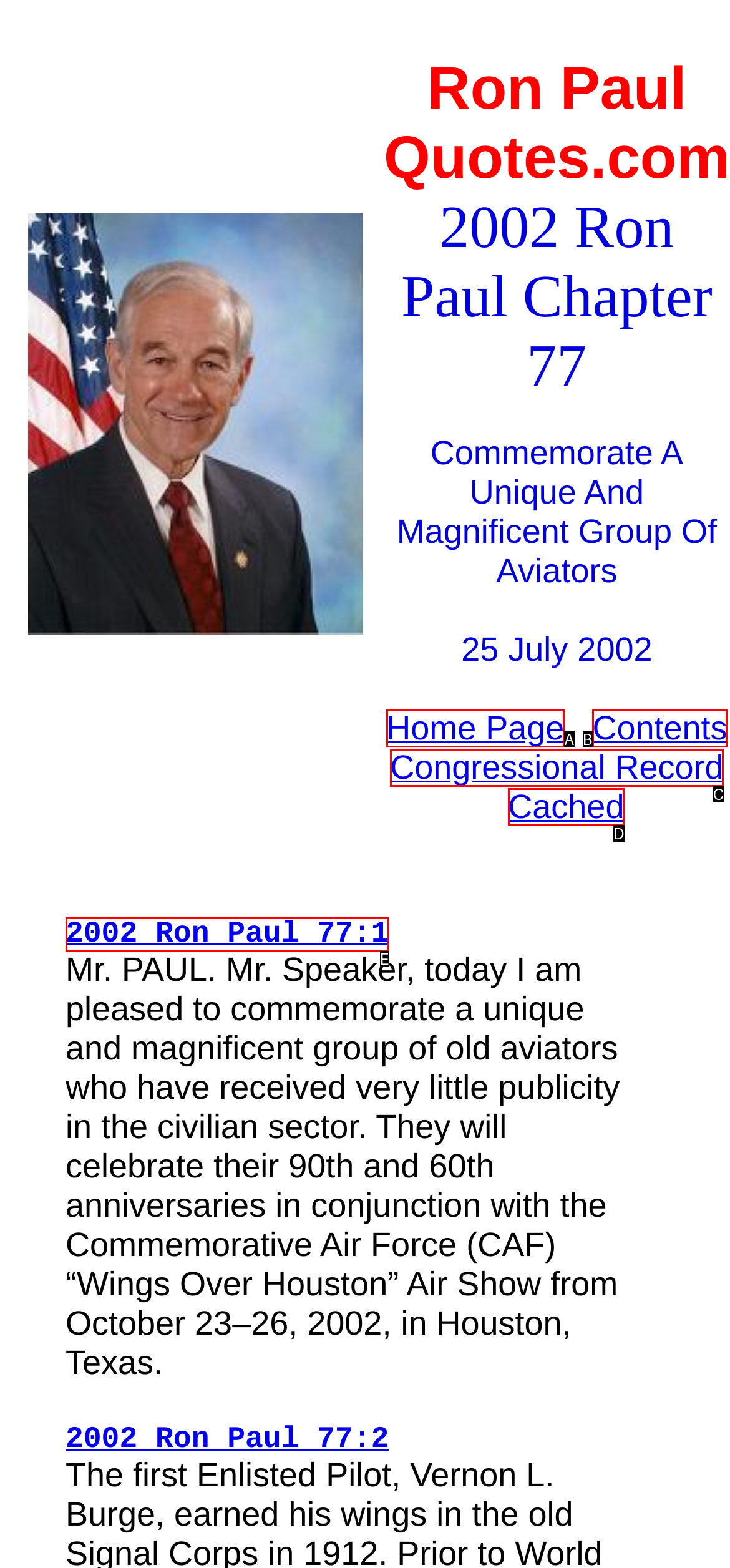Find the option that matches this description: Congressional Record
Provide the matching option's letter directly.

C